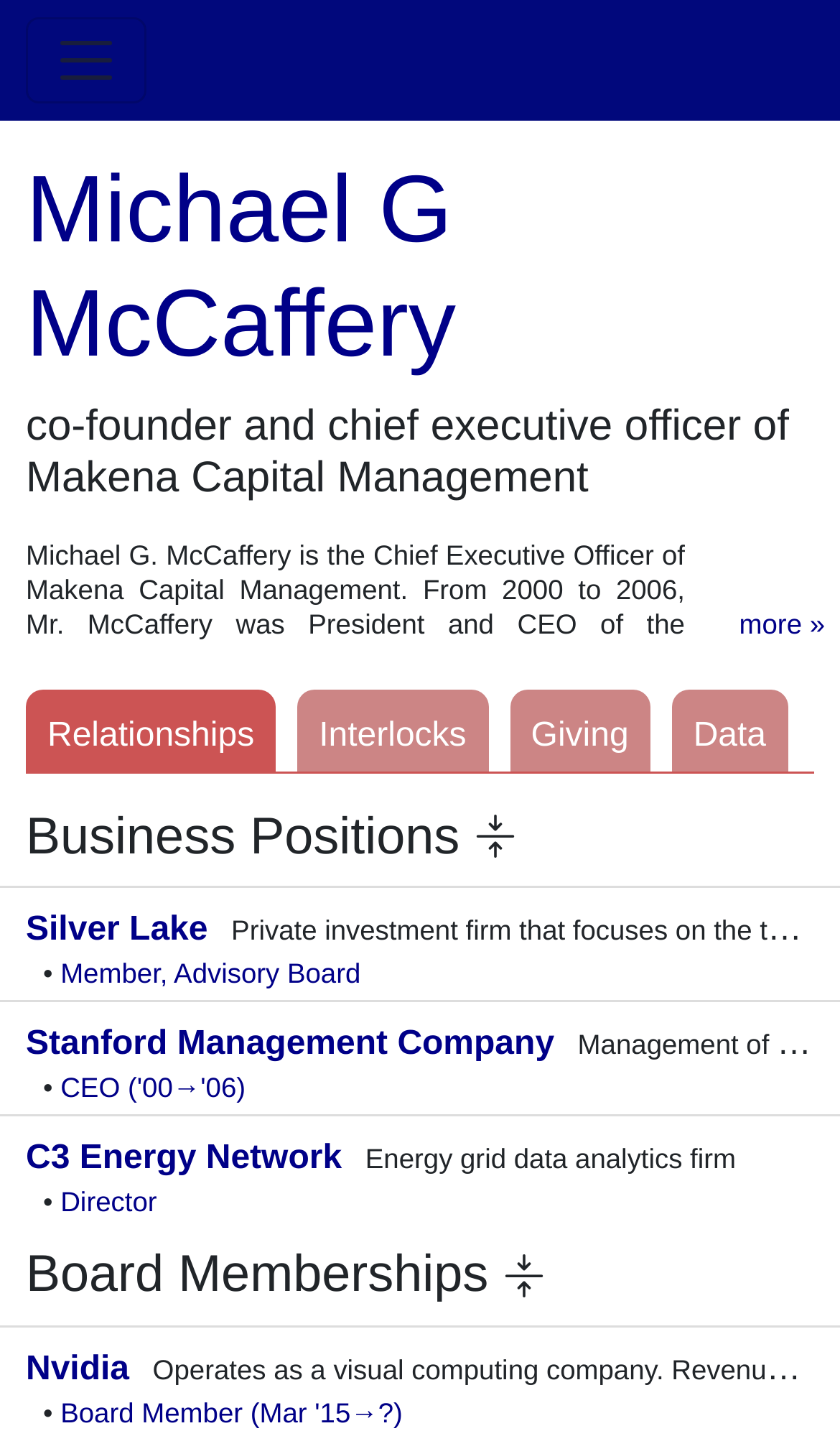What is Michael G McCaffery's current position?
Based on the image, answer the question with a single word or brief phrase.

CEO